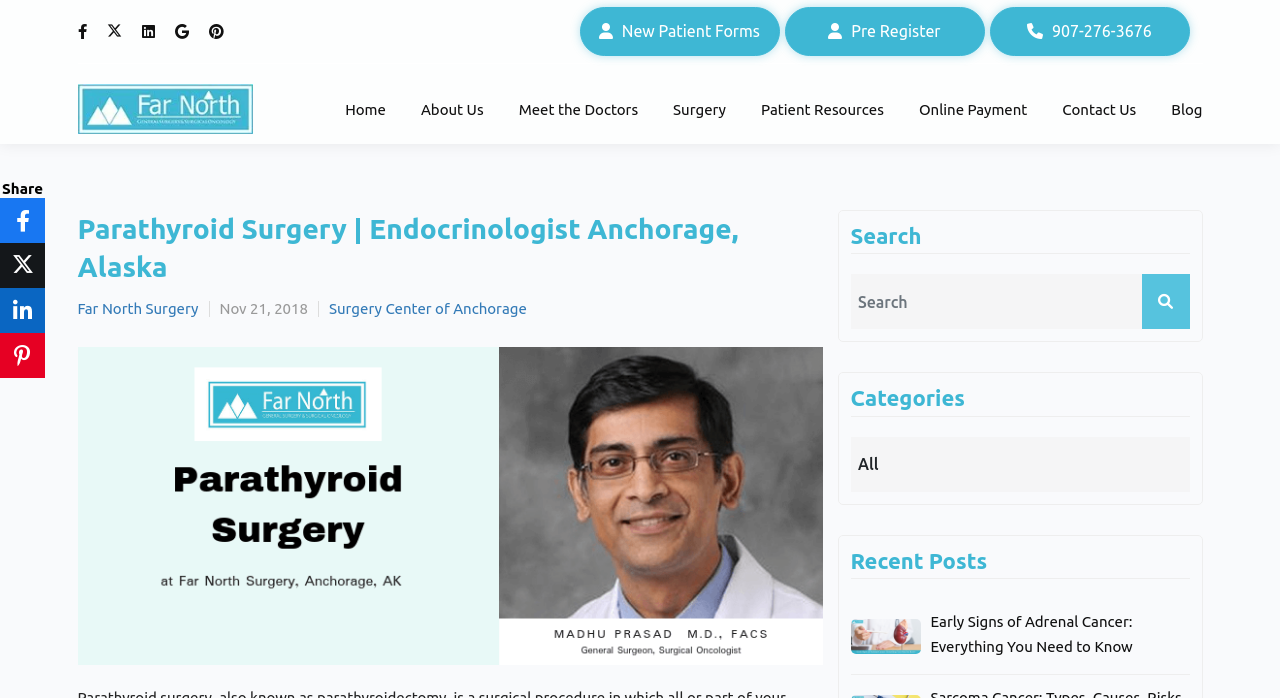What is the phone number provided on the website?
Make sure to answer the question with a detailed and comprehensive explanation.

The phone number provided on the website is '907-276-3676' which can be found in the top right corner of the webpage, with a bounding box coordinate of [0.773, 0.01, 0.929, 0.08]. It is a link element with an OCR text of ' 907-276-3676'.